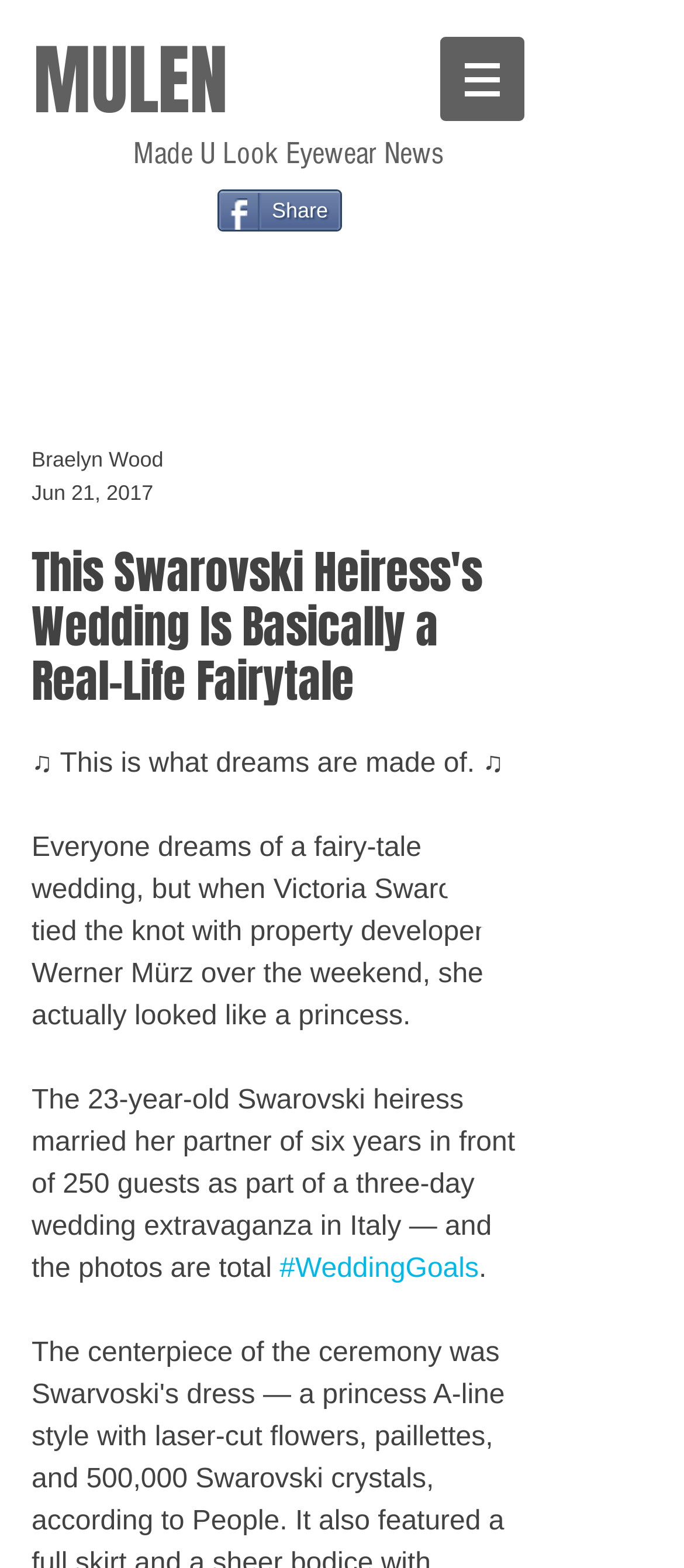What is the occupation of Werner Mürz?
Utilize the image to construct a detailed and well-explained answer.

The answer can be found in the paragraph of text that describes the wedding. The text states 'When Victoria Swarovski tied the knot with property developer Werner Mürz over the weekend, she actually looked like a princess.'